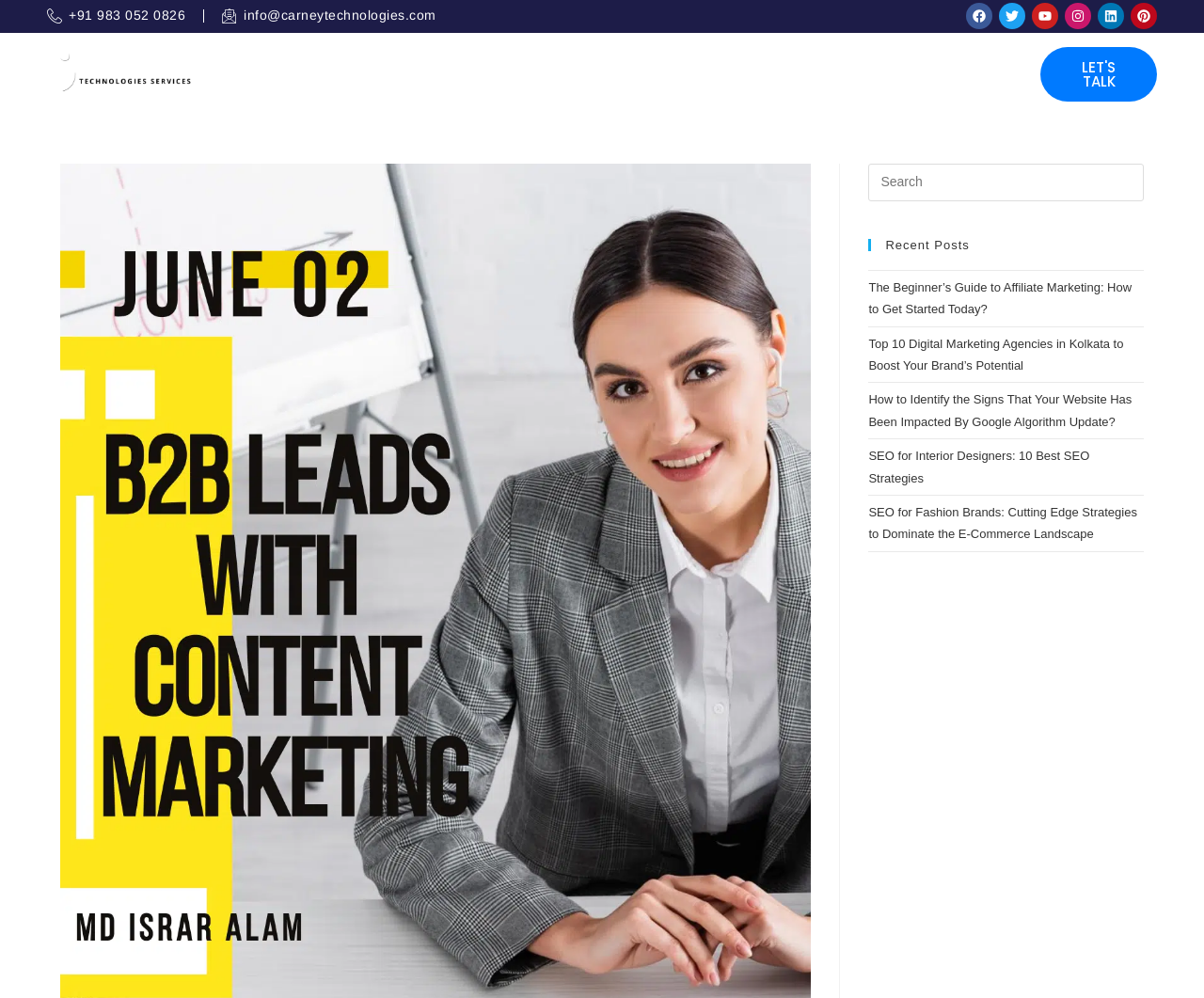Determine the bounding box coordinates for the area you should click to complete the following instruction: "go to the blog".

[0.753, 0.053, 0.789, 0.097]